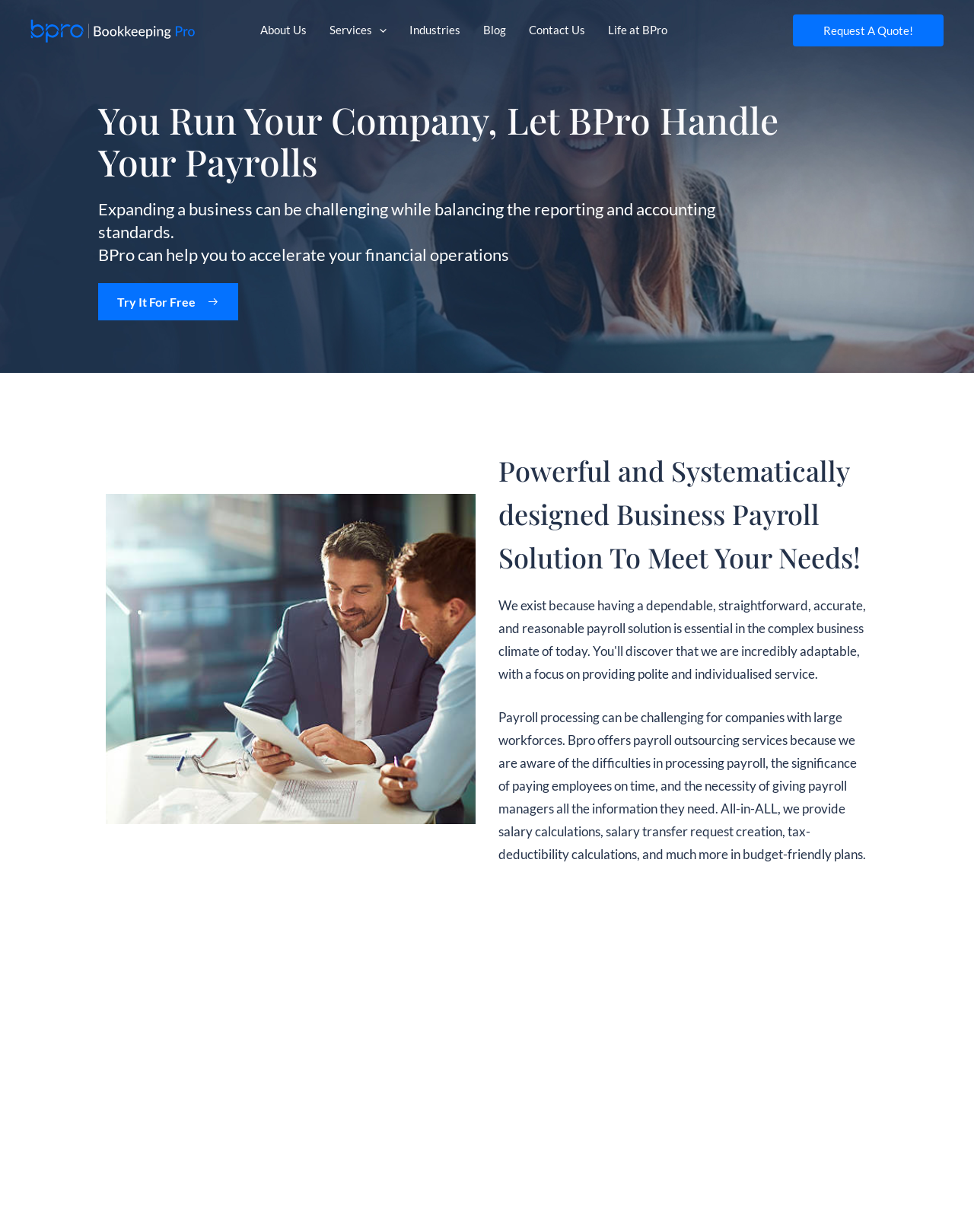Identify the bounding box coordinates of the area you need to click to perform the following instruction: "Go to the 'Industries' page".

[0.409, 0.018, 0.484, 0.029]